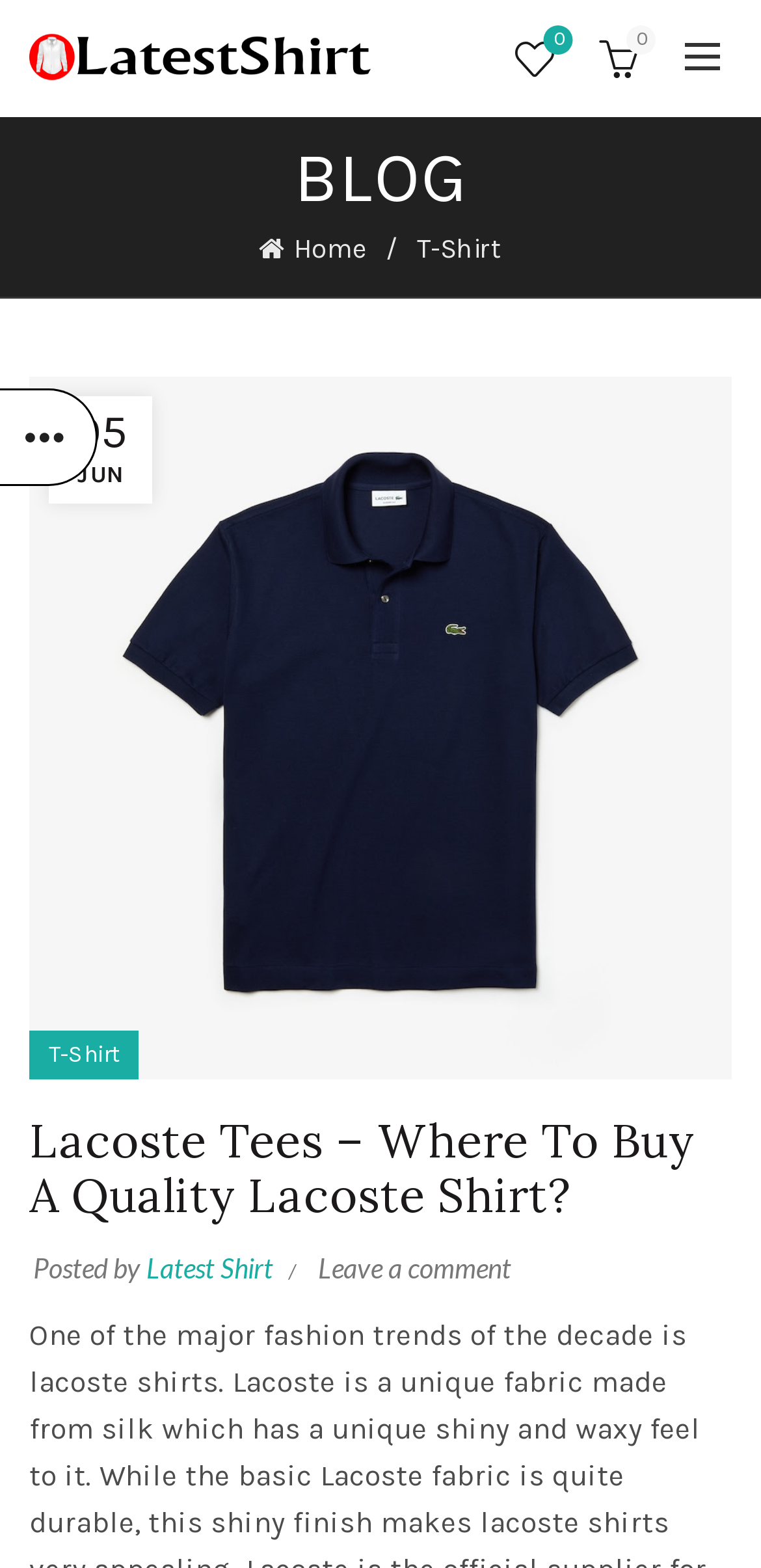Answer the following inquiry with a single word or phrase:
How many days is the money-back guarantee?

45 days